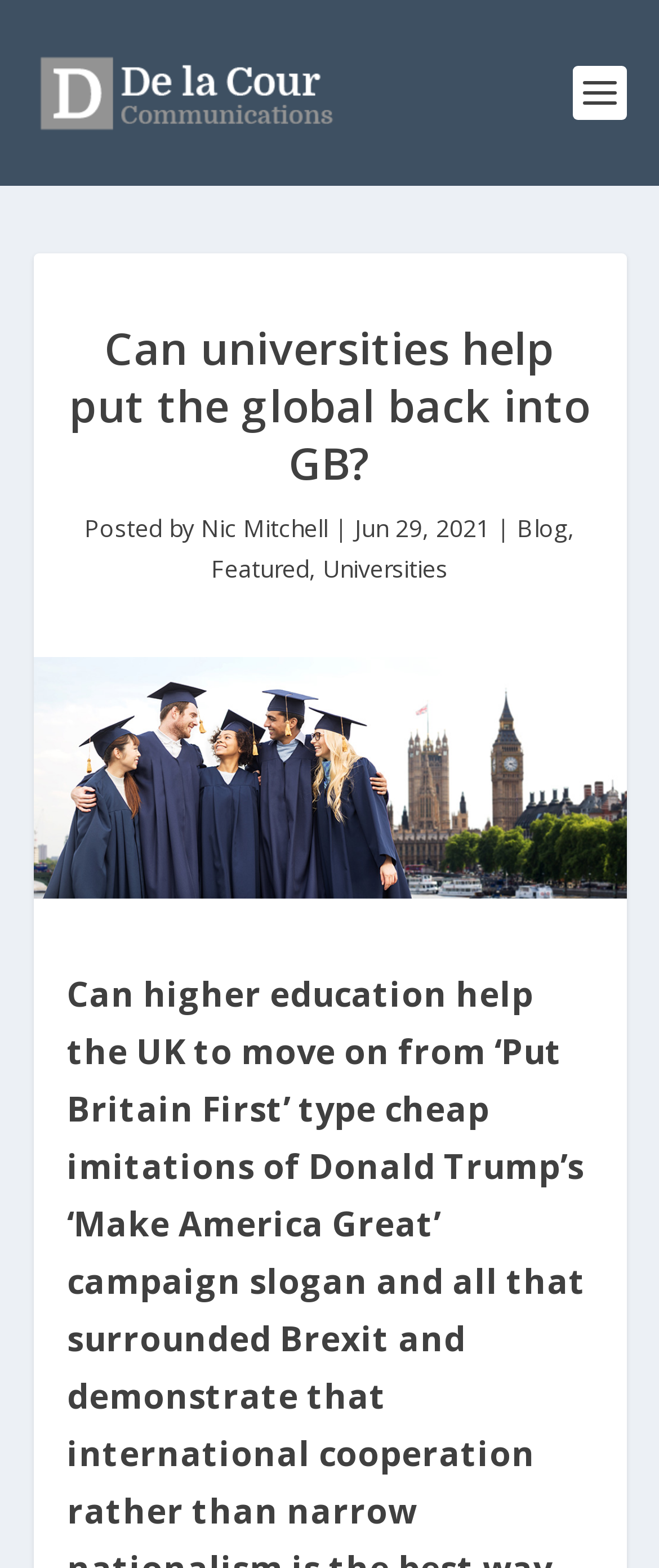Write an extensive caption that covers every aspect of the webpage.

The webpage appears to be a blog post or article discussing the role of higher education in promoting globalism in the UK. At the top left of the page, there is a logo or icon labeled "De la Cour" which is also a clickable link. 

Below the logo, there is a heading that reads "Can universities help put the global back into GB?" which spans most of the width of the page. 

Underneath the heading, there is a section that provides information about the author and publication date. This section includes the text "Posted by", followed by a link to the author's name, "Nic Mitchell", and then the date "Jun 29, 2021". 

To the right of the author information, there are three links: "Blog", "Featured", and "Universities". These links are positioned horizontally and are likely categories or tags related to the article. 

The main content of the article is accompanied by a large image that takes up most of the page's width and is positioned below the heading and author information. The image is also labeled with the same title as the heading, "Can universities help put the global back into GB?".